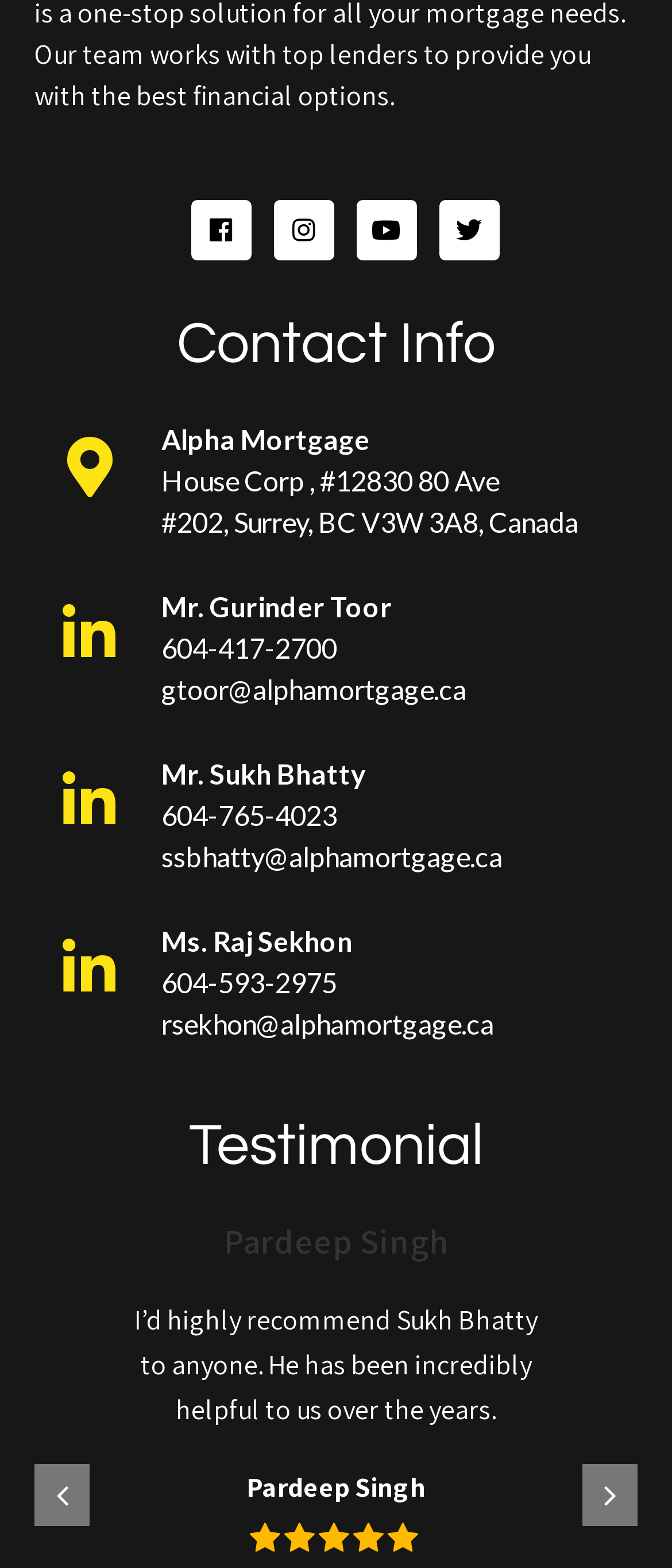Identify the bounding box coordinates for the element that needs to be clicked to fulfill this instruction: "View Facebook page". Provide the coordinates in the format of four float numbers between 0 and 1: [left, top, right, bottom].

[0.283, 0.128, 0.373, 0.166]